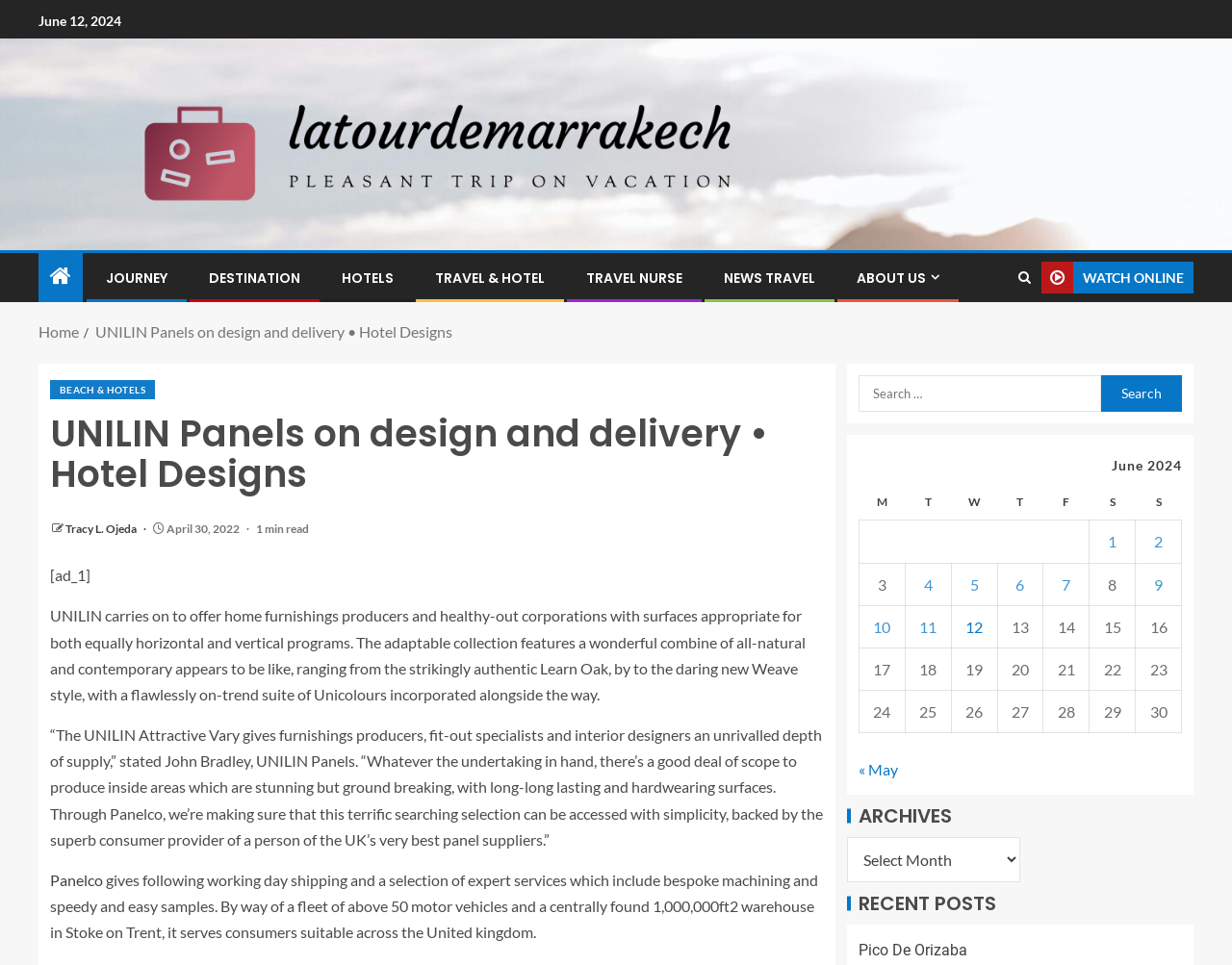How many minutes does it take to read the article?
Based on the image content, provide your answer in one word or a short phrase.

1 min